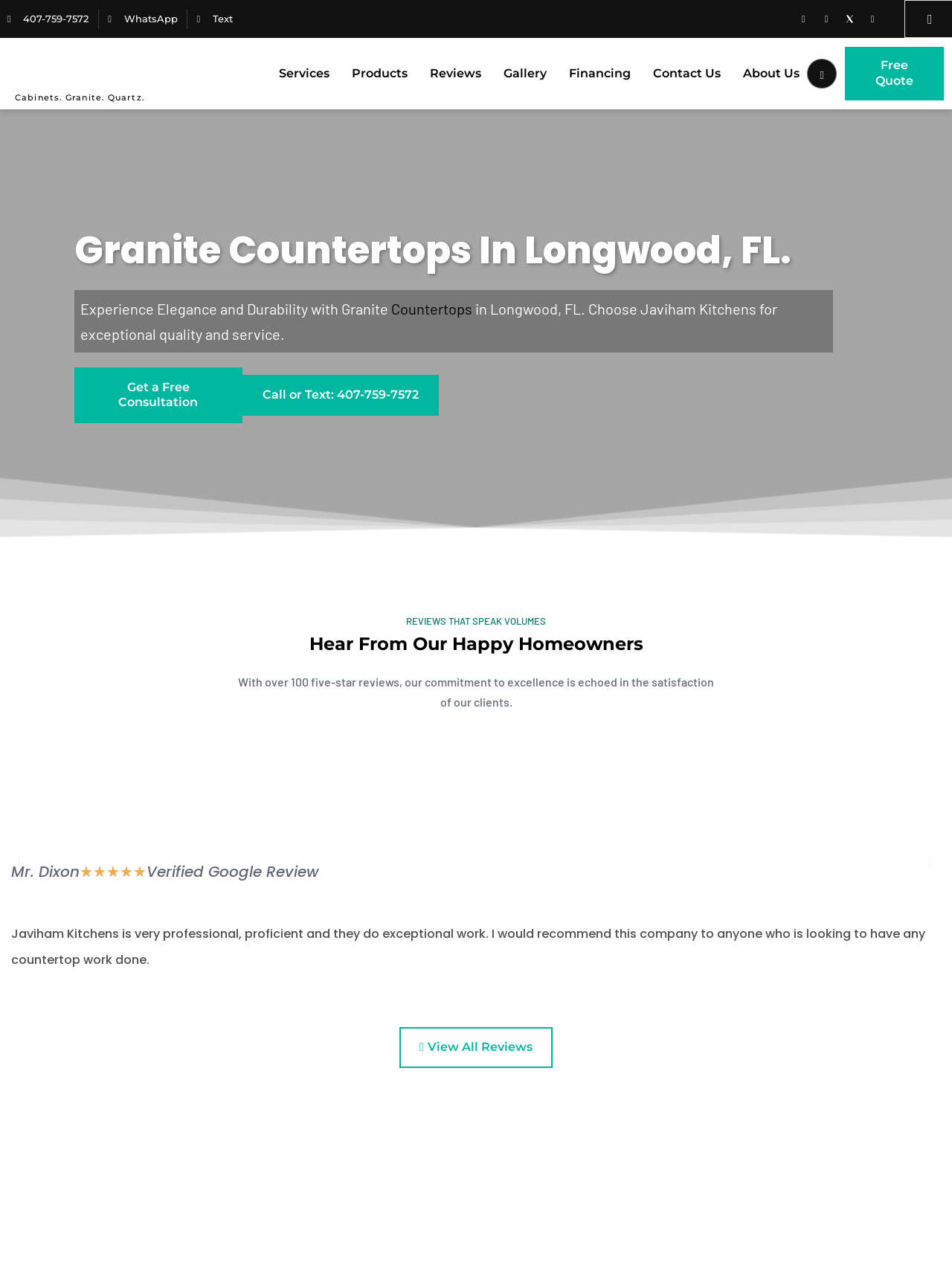Offer an in-depth caption of the entire webpage.

This webpage is about Javiham Kitchens, a company that specializes in granite countertops in Longwood, Florida. At the top of the page, there are several links to contact the company, including a phone number, WhatsApp, and social media platforms. Below these links, there is a navigation menu with options such as Services, Products, Reviews, Gallery, Financing, Contact Us, and About Us.

The main content of the page starts with a heading that reads "Granite Countertops In Longwood, FL." followed by a paragraph that describes the benefits of choosing Javiham Kitchens for granite countertops. There is a link to learn more about countertops below this paragraph.

To the right of this section, there is a call-to-action button to get a free consultation, and another link to call or text the company's phone number. Further down the page, there is a section dedicated to customer reviews, with a heading that reads "REVIEWS THAT SPEAK VOLUMES" and a subheading that says "Hear From Our Happy Homeowners". This section features a photo of a satisfied customer, Mr. Dixon, along with a quote from a verified Google review.

Below the review section, there are two buttons to navigate through more reviews, and a link to view all reviews. At the very bottom of the page, there are two headings that read "View Our Work" and "Browse All Services", which likely link to other pages on the website.